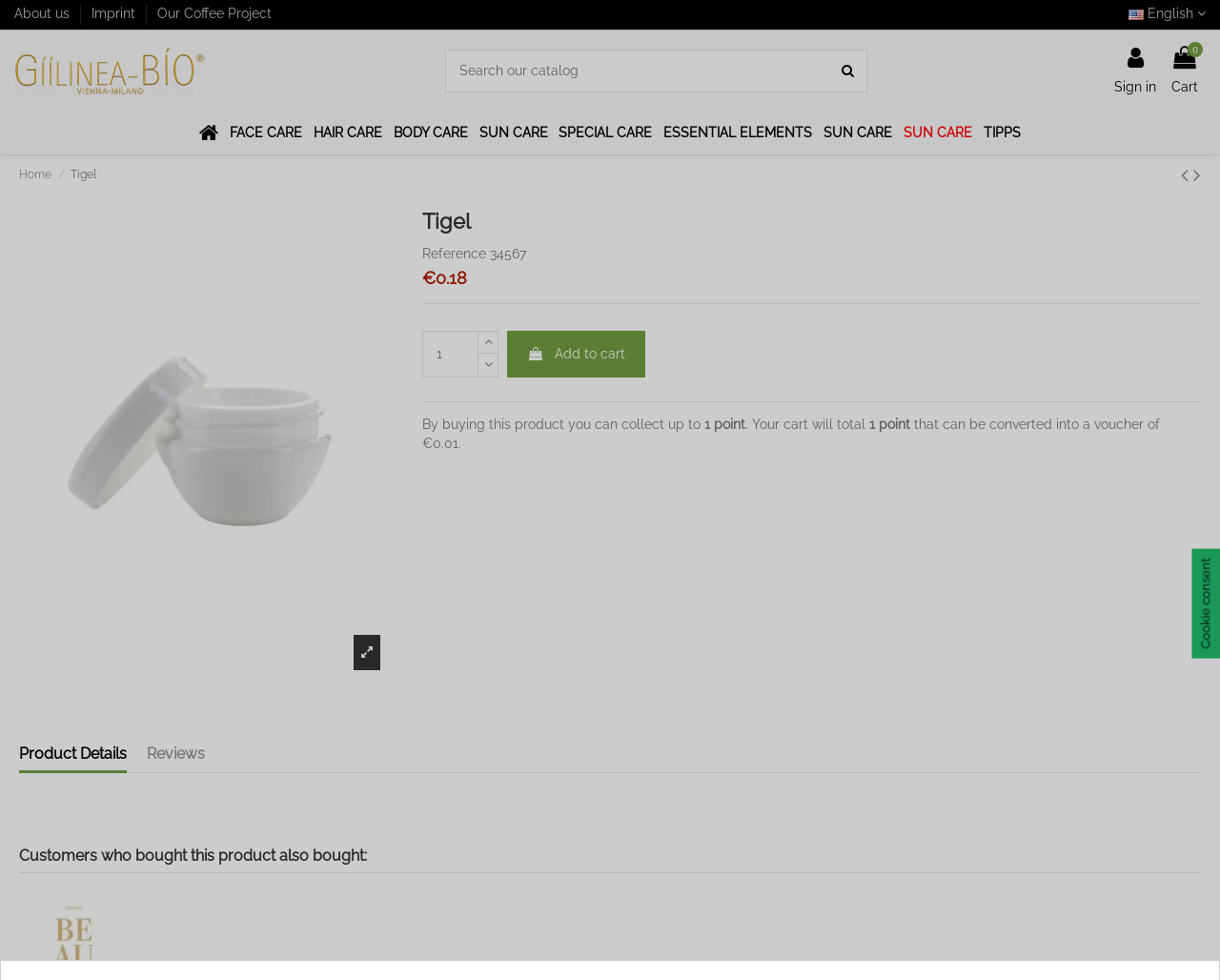Summarize the webpage with a detailed and informative caption.

The webpage is for an e-commerce website called Tigel. At the top, there is a header section with several links, including "About us", "Imprint", "Our Coffee Project", and "Leibetseder KG", which is accompanied by an image. There is also a language selection option with an English flag icon and a "Search our catalog" textbox with a search button. On the right side of the header, there are links to "Sign in" and a cart icon with the text "Cart".

Below the header, there is a navigation menu with links to different product categories, such as "FACE CARE", "HAIR CARE", "BODY CARE", and more. 

The main content of the page is a product details section, which includes an image of the product, a heading with the product name "Tigel", and a reference number "34567". The product price is €0.18, and there is a spin button to select the quantity. There are also two buttons to increase or decrease the quantity. A "Add to cart" button is located next to the quantity selection.

Below the product details, there is a section that explains how buying this product can earn points that can be converted into a voucher. There are also links to "Product Details" and "Reviews" sections. The reviews section shows that there are no reviews for this product, but there is a "Write review" button.

Finally, at the bottom of the page, there is a section that recommends other products that customers who bought this product also bought. There is also a "Cookie consent" message at the bottom right corner of the page.